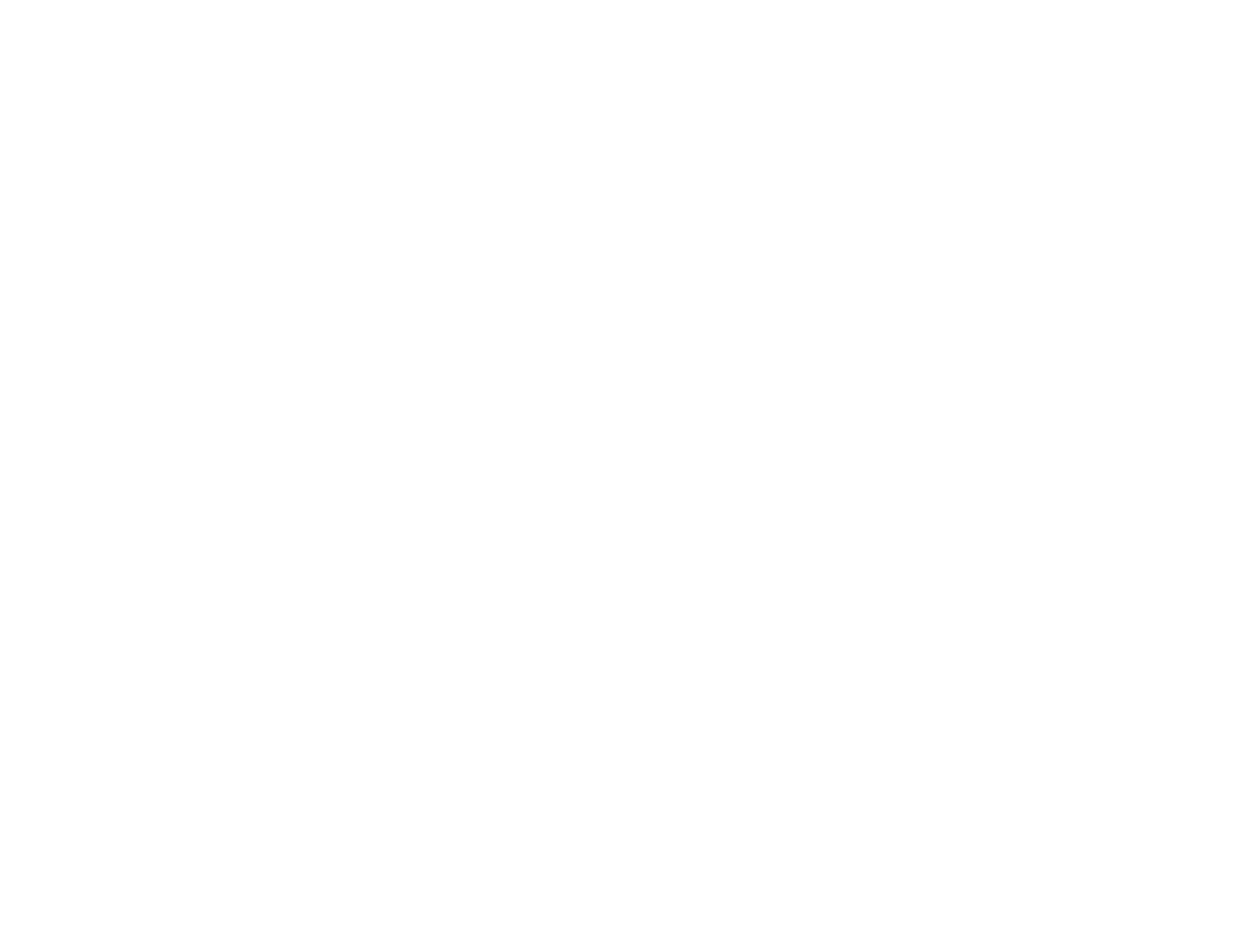Respond with a single word or phrase:
What can be done to see more information about this call?

Register for free or log in